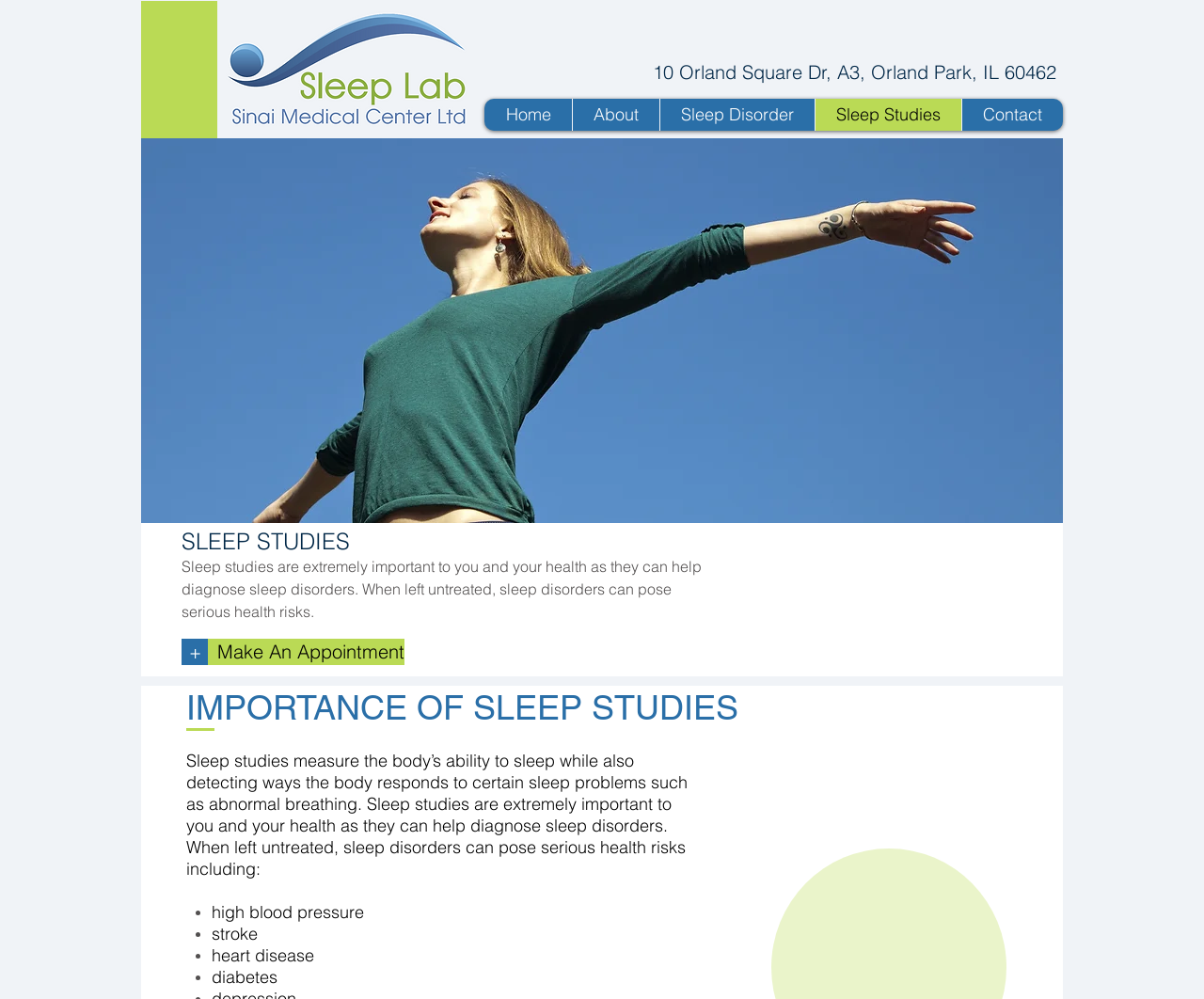What health risks are associated with untreated sleep disorders?
Based on the image, answer the question with a single word or brief phrase.

high blood pressure, stroke, heart disease, diabetes